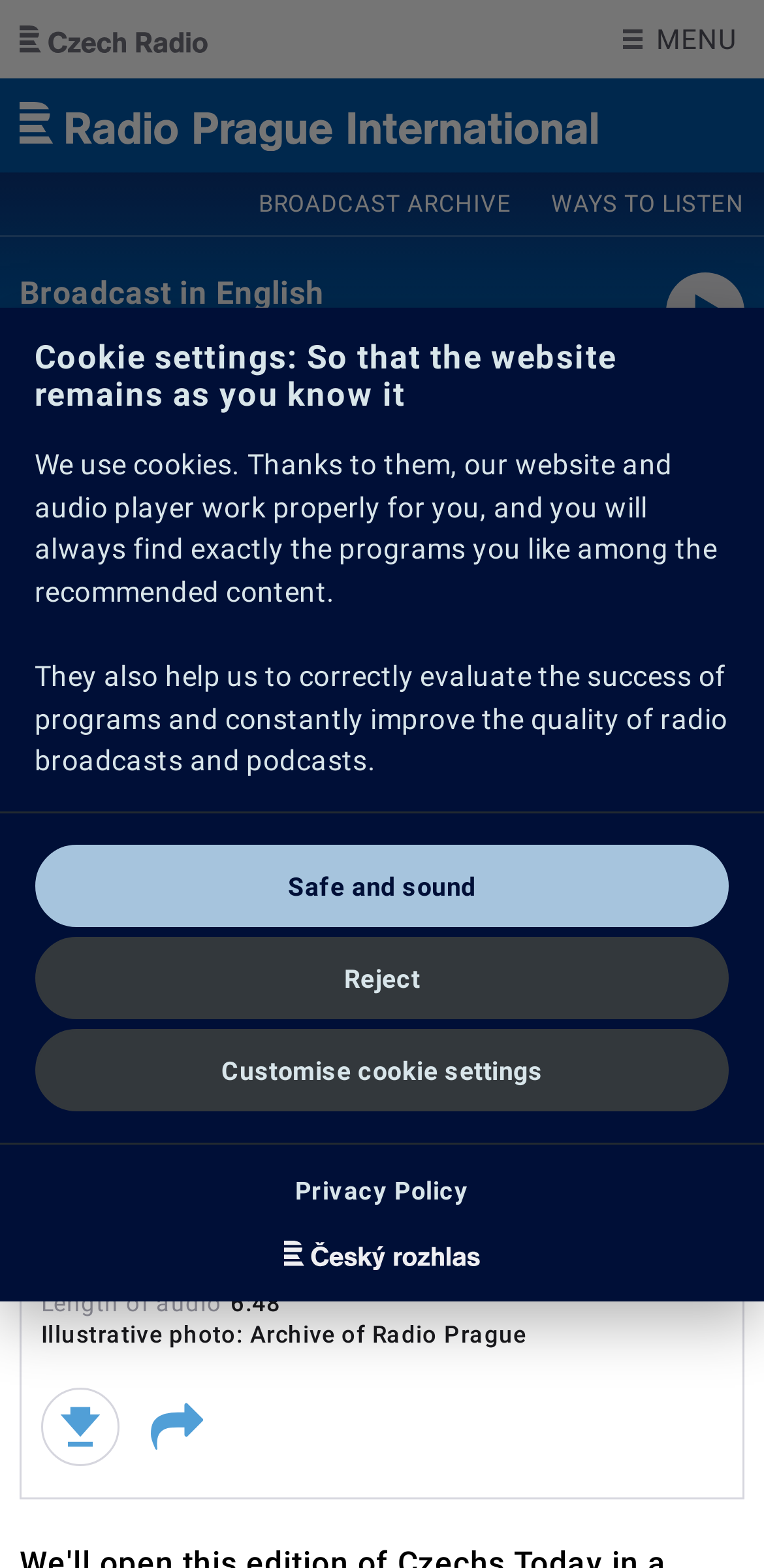Please identify the bounding box coordinates of the region to click in order to complete the task: "Click the 'Download' button". The coordinates must be four float numbers between 0 and 1, specified as [left, top, right, bottom].

[0.054, 0.885, 0.156, 0.935]